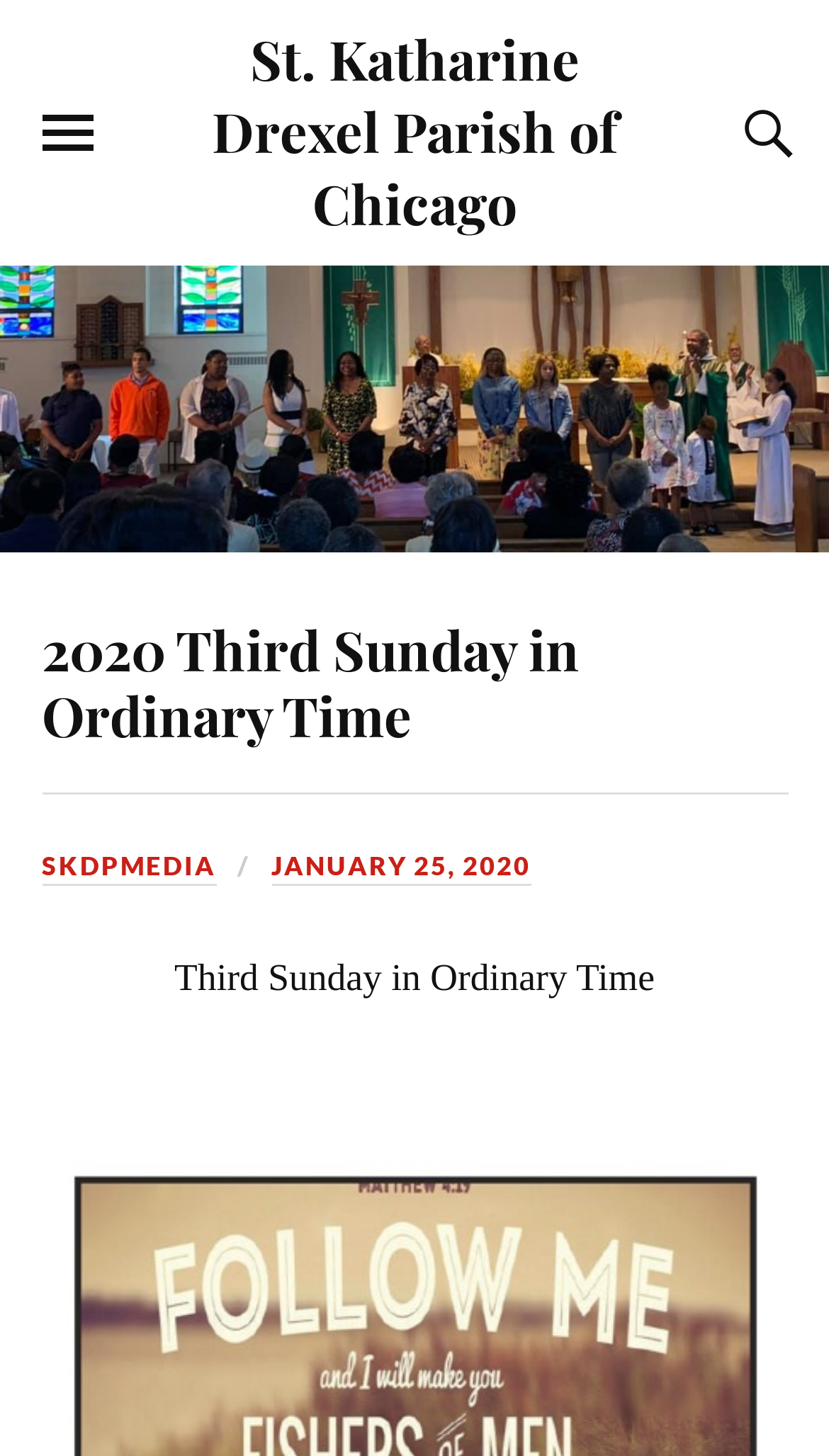Identify the coordinates of the bounding box for the element described below: "January 25, 2020". Return the coordinates as four float numbers between 0 and 1: [left, top, right, bottom].

[0.327, 0.584, 0.64, 0.609]